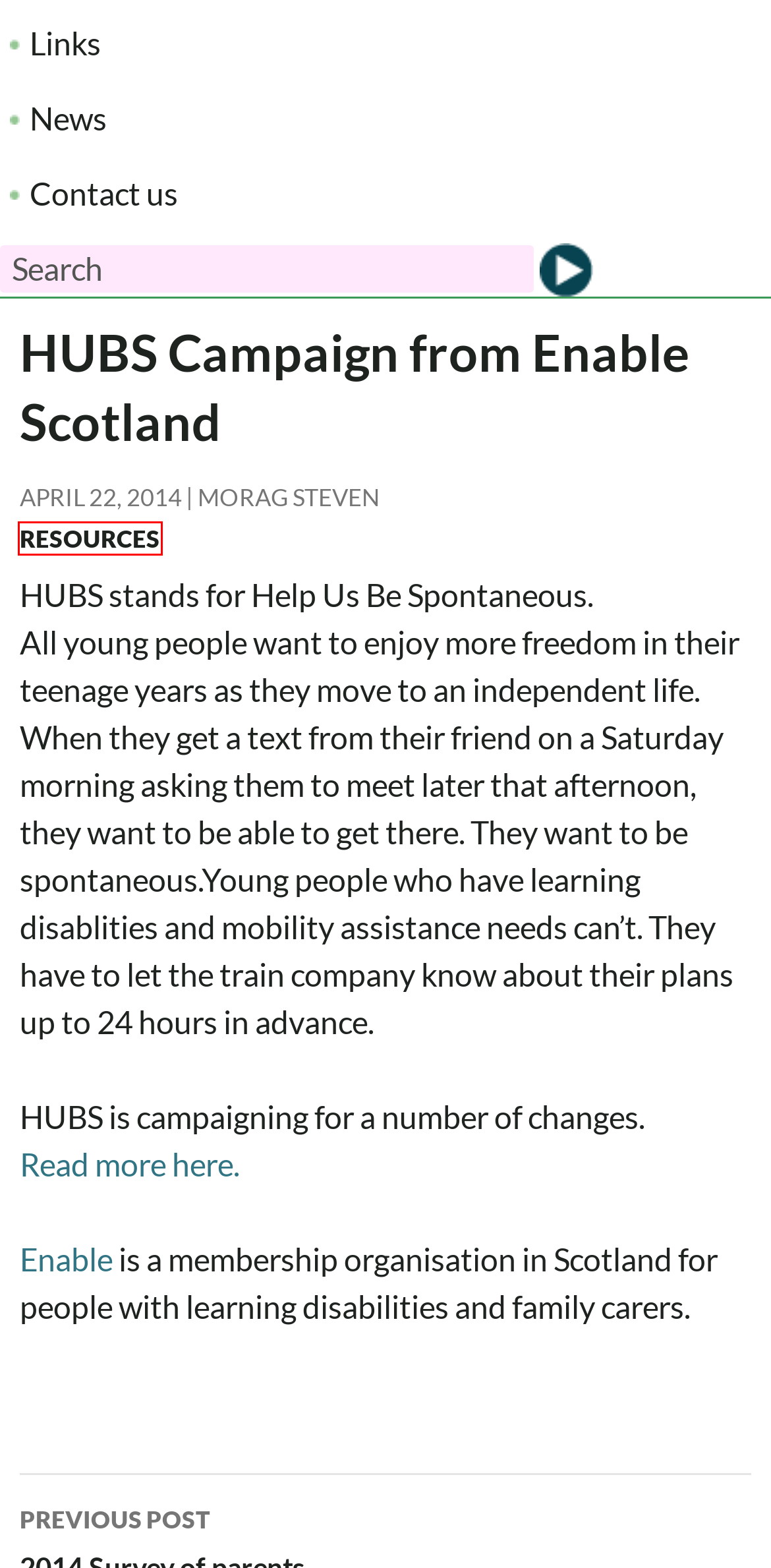Consider the screenshot of a webpage with a red bounding box and select the webpage description that best describes the new page that appears after clicking the element inside the red box. Here are the candidates:
A. Contact - Common Ground Mediation
B. News - Common Ground Mediation
C. Family, Workplace and community - Dispute Mediation
D. Common Ground Mediation - Training and Consultancy - Edinburgh
E. Information Archives - Common Ground Mediation
F. Resources Archives - Common Ground Mediation
G. Links - Common Ground Mediation
H. Common Ground Mediation | Edinburgh | Scotland

F